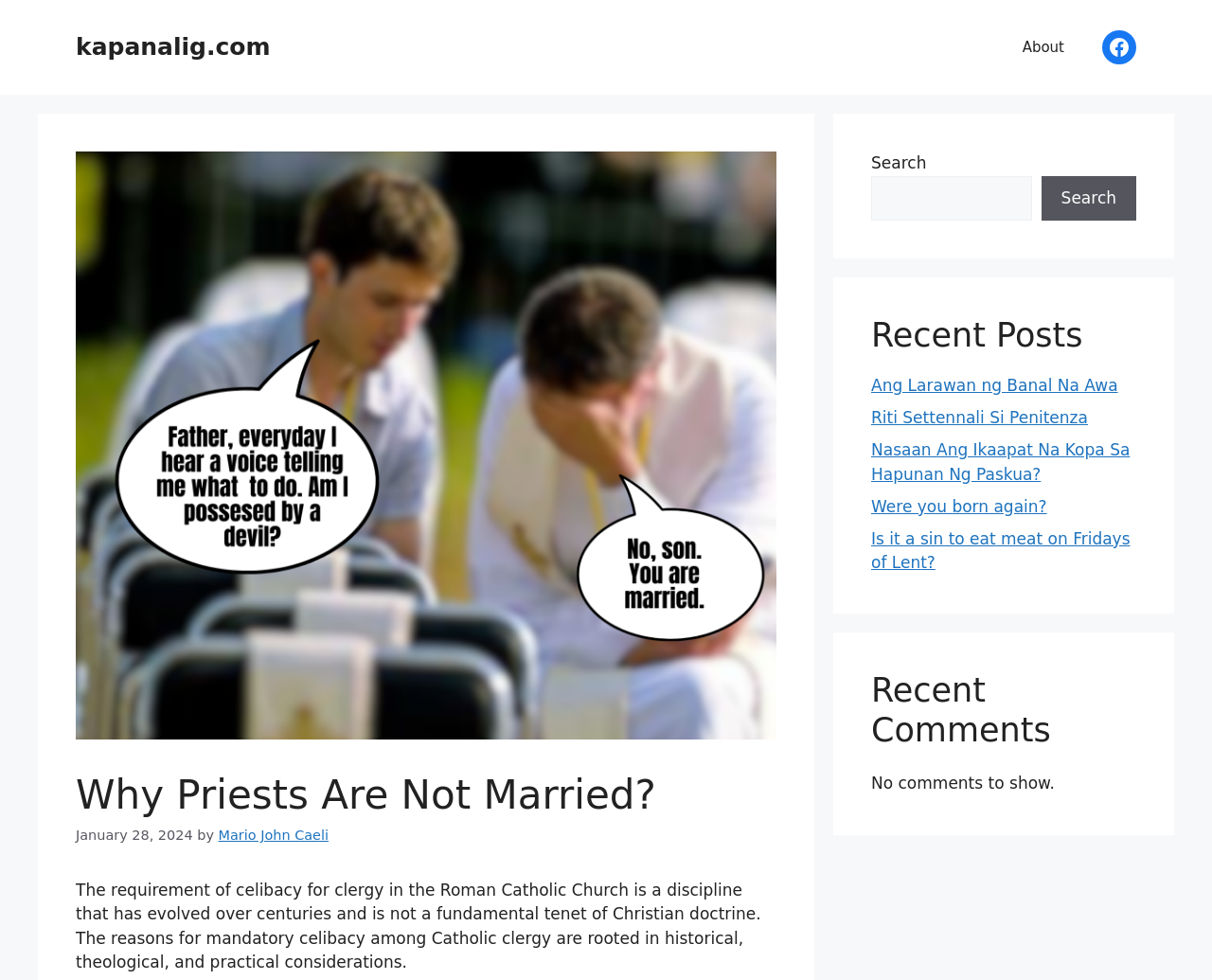Can you determine the bounding box coordinates of the area that needs to be clicked to fulfill the following instruction: "Click the 'About' link"?

[0.828, 0.019, 0.894, 0.077]